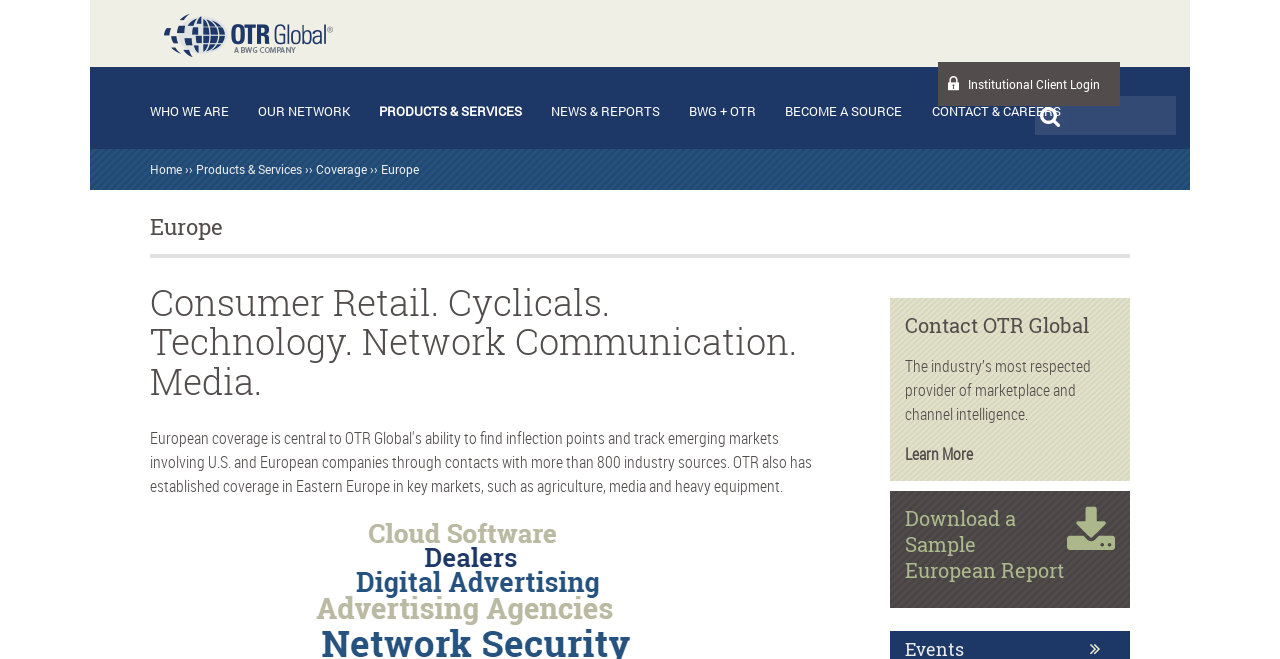Pinpoint the bounding box coordinates of the element that must be clicked to accomplish the following instruction: "Download a sample European report". The coordinates should be in the format of four float numbers between 0 and 1, i.e., [left, top, right, bottom].

[0.834, 0.768, 0.871, 0.835]